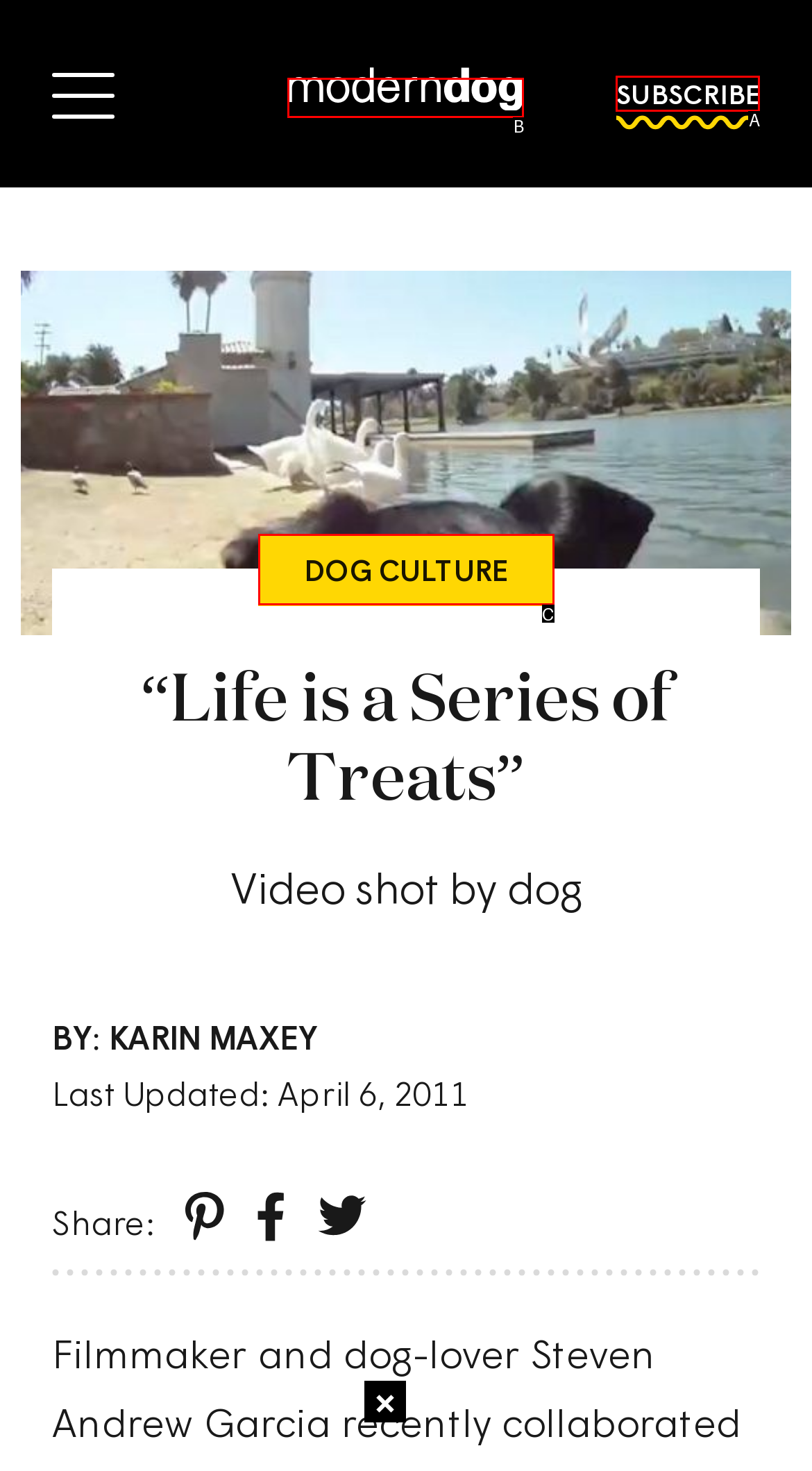Identify the UI element described as: SARD home
Answer with the option's letter directly.

None